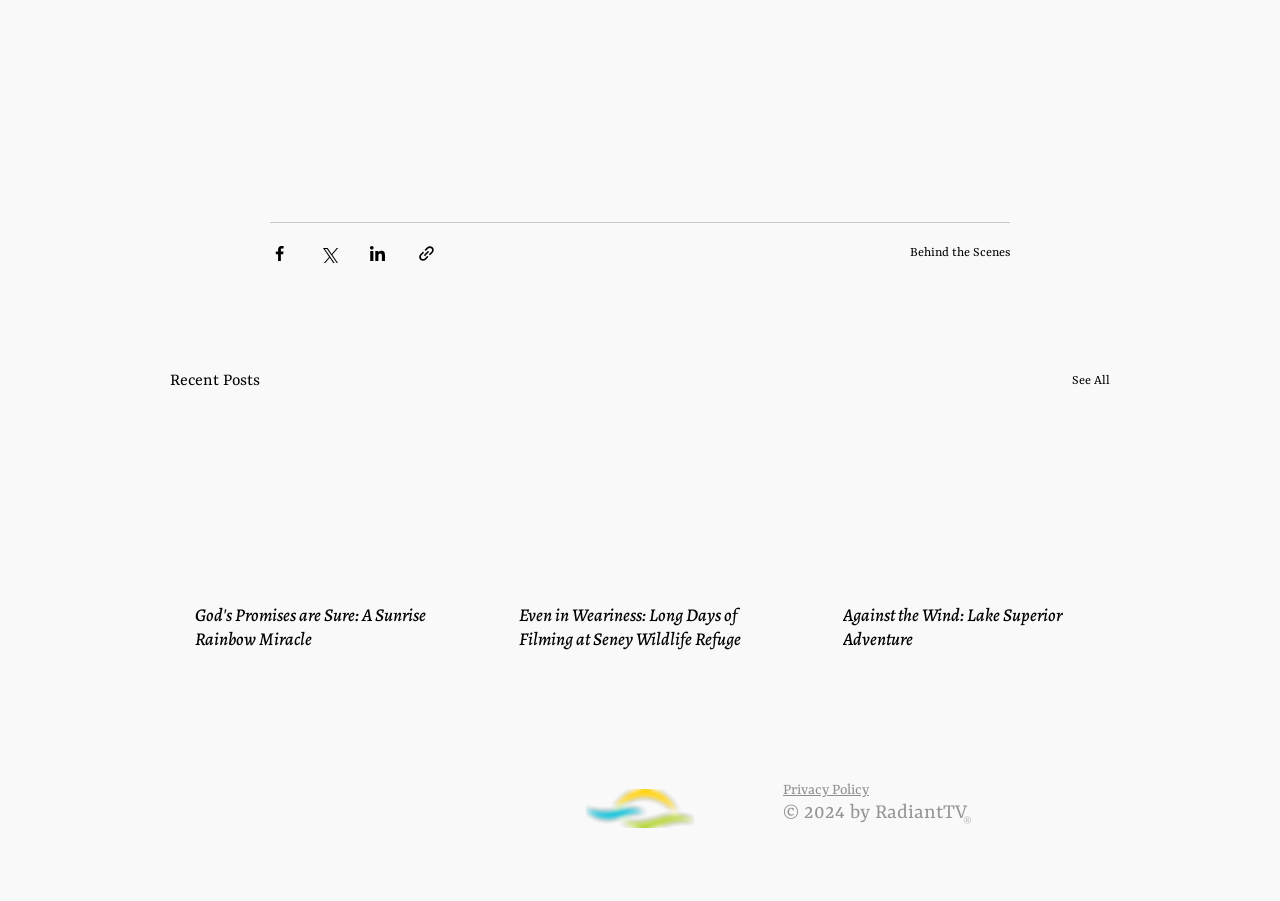What is the purpose of the buttons at the top?
Could you answer the question with a detailed and thorough explanation?

The buttons at the top, including 'Share via Facebook', 'Share via Twitter', 'Share via LinkedIn', and 'Share via link', are used to share posts on different social media platforms or via a link.